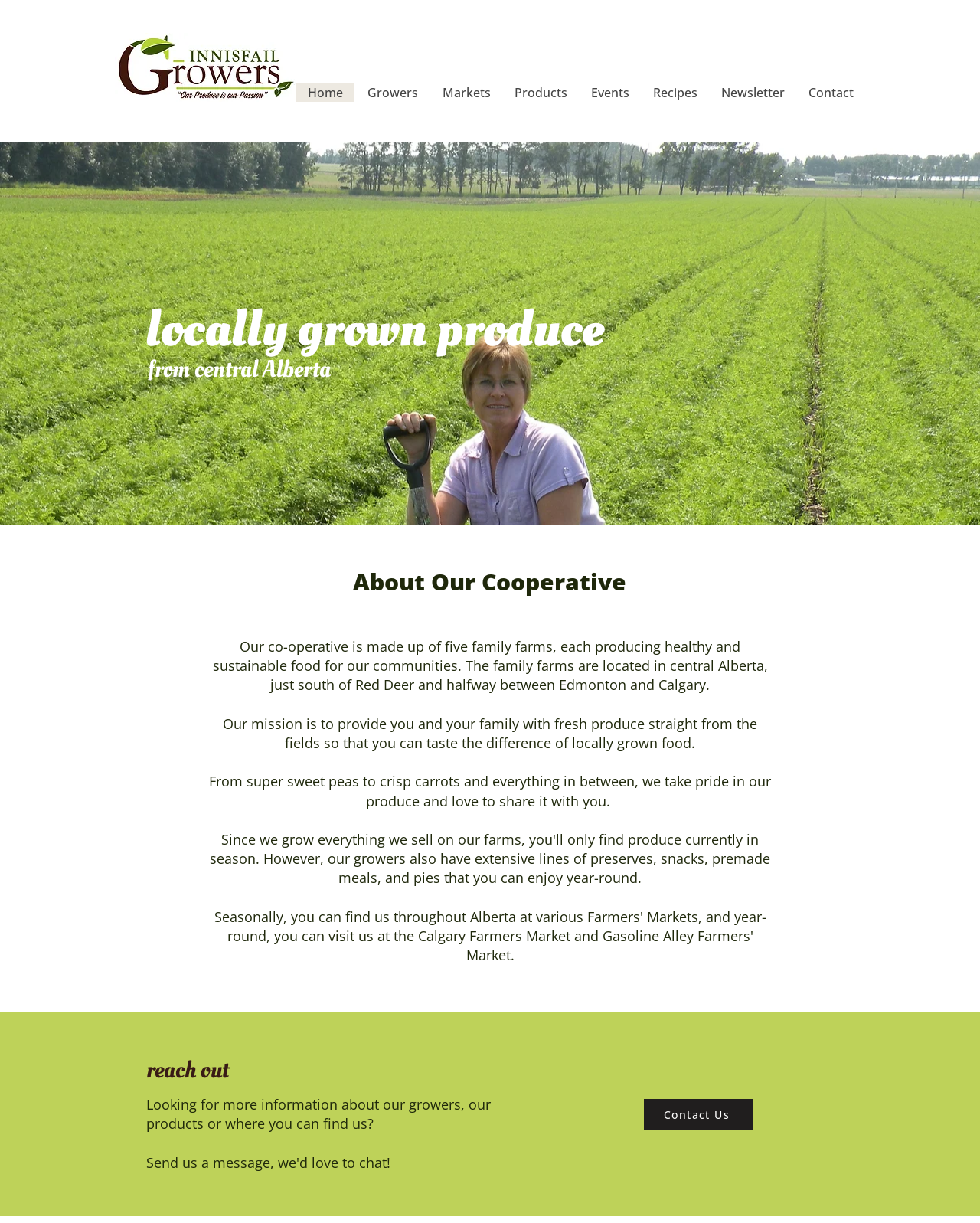Identify the bounding box of the HTML element described here: "Events". Provide the coordinates as four float numbers between 0 and 1: [left, top, right, bottom].

[0.591, 0.068, 0.654, 0.083]